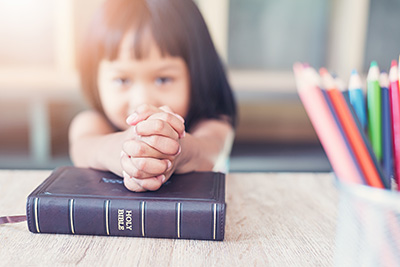What is the object on the wooden surface?
Look at the webpage screenshot and answer the question with a detailed explanation.

The caption explicitly states that the object on the wooden surface is a closed Holy Bible, which is the focal point of the child's attention.